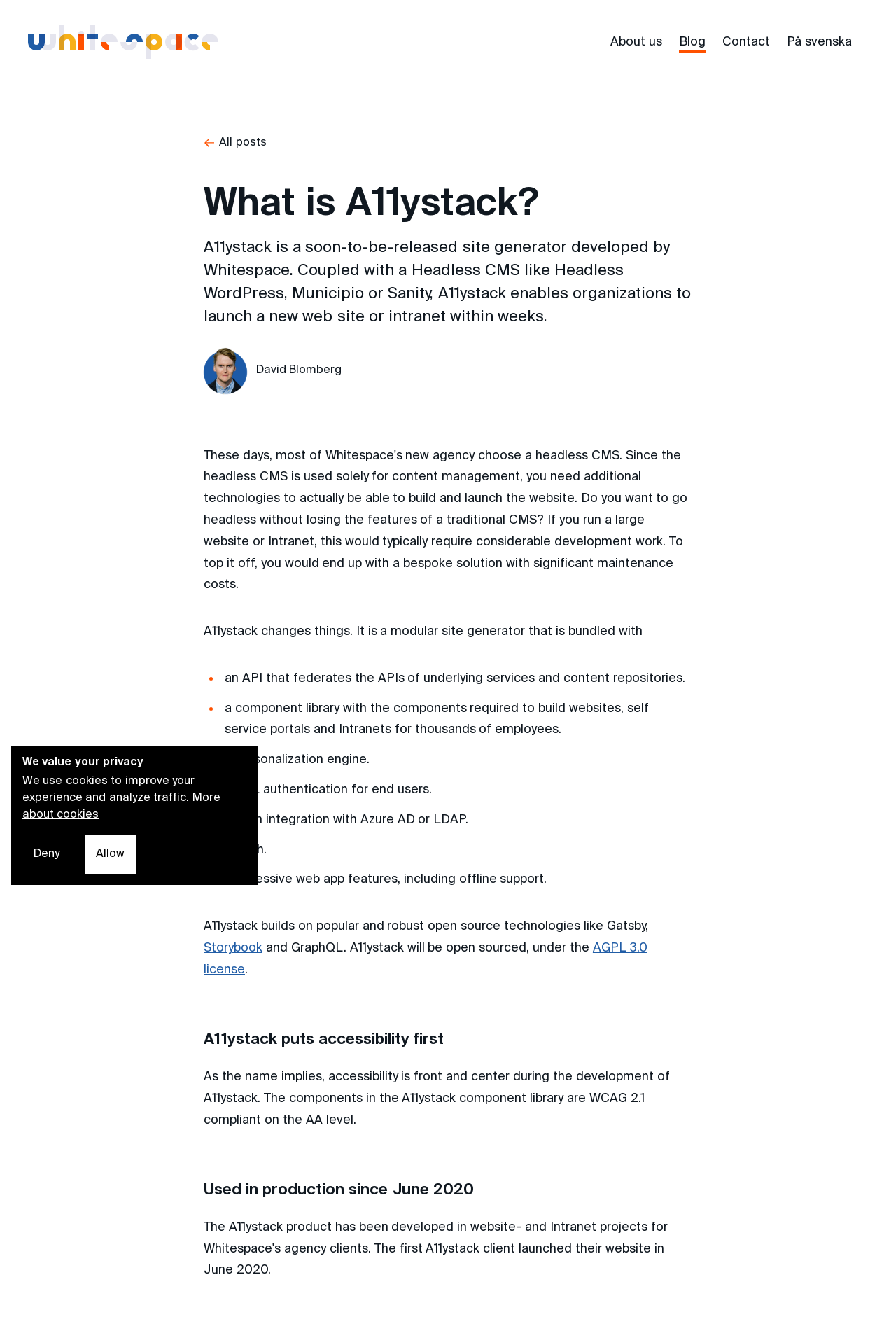Could you locate the bounding box coordinates for the section that should be clicked to accomplish this task: "Click the 'More about cookies' link".

[0.025, 0.599, 0.246, 0.62]